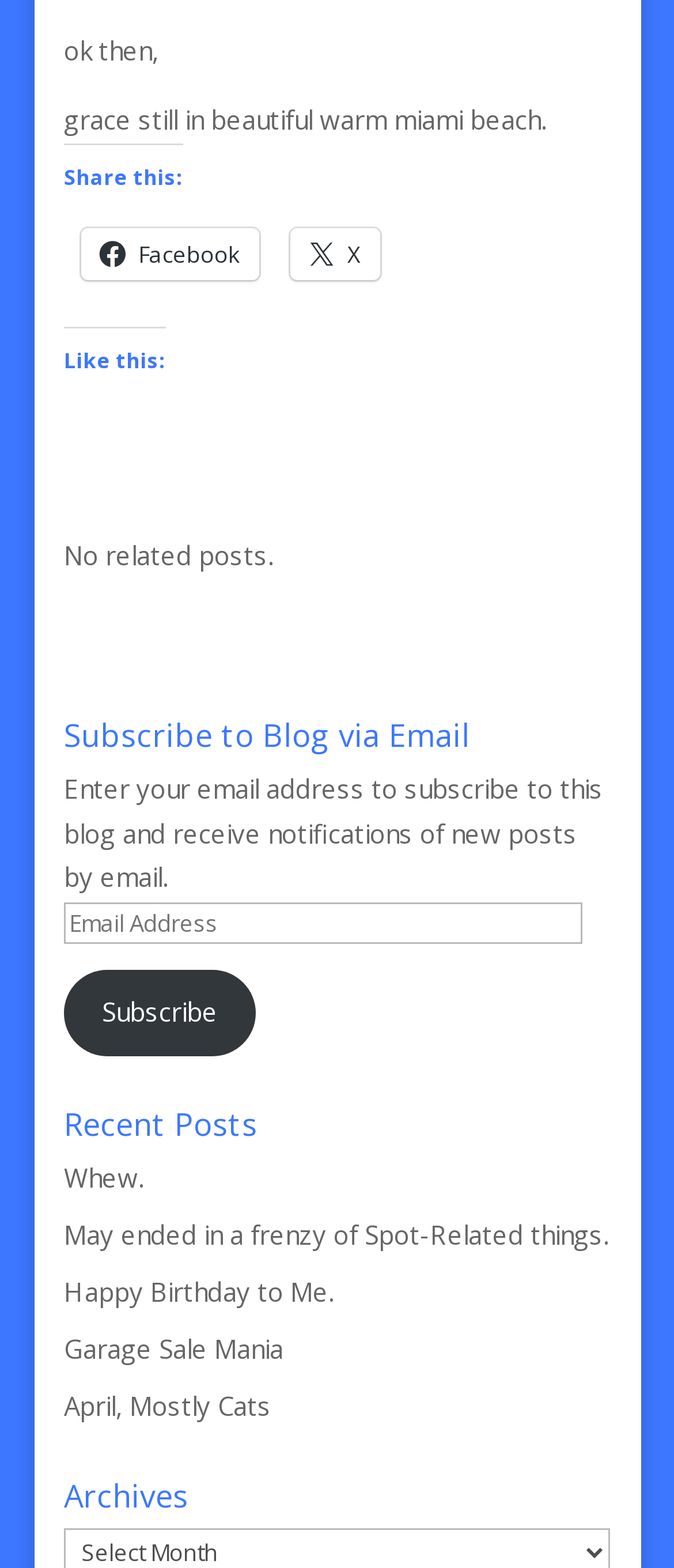Pinpoint the bounding box coordinates of the area that should be clicked to complete the following instruction: "Read recent post 'Whew'". The coordinates must be given as four float numbers between 0 and 1, i.e., [left, top, right, bottom].

[0.095, 0.74, 0.213, 0.762]